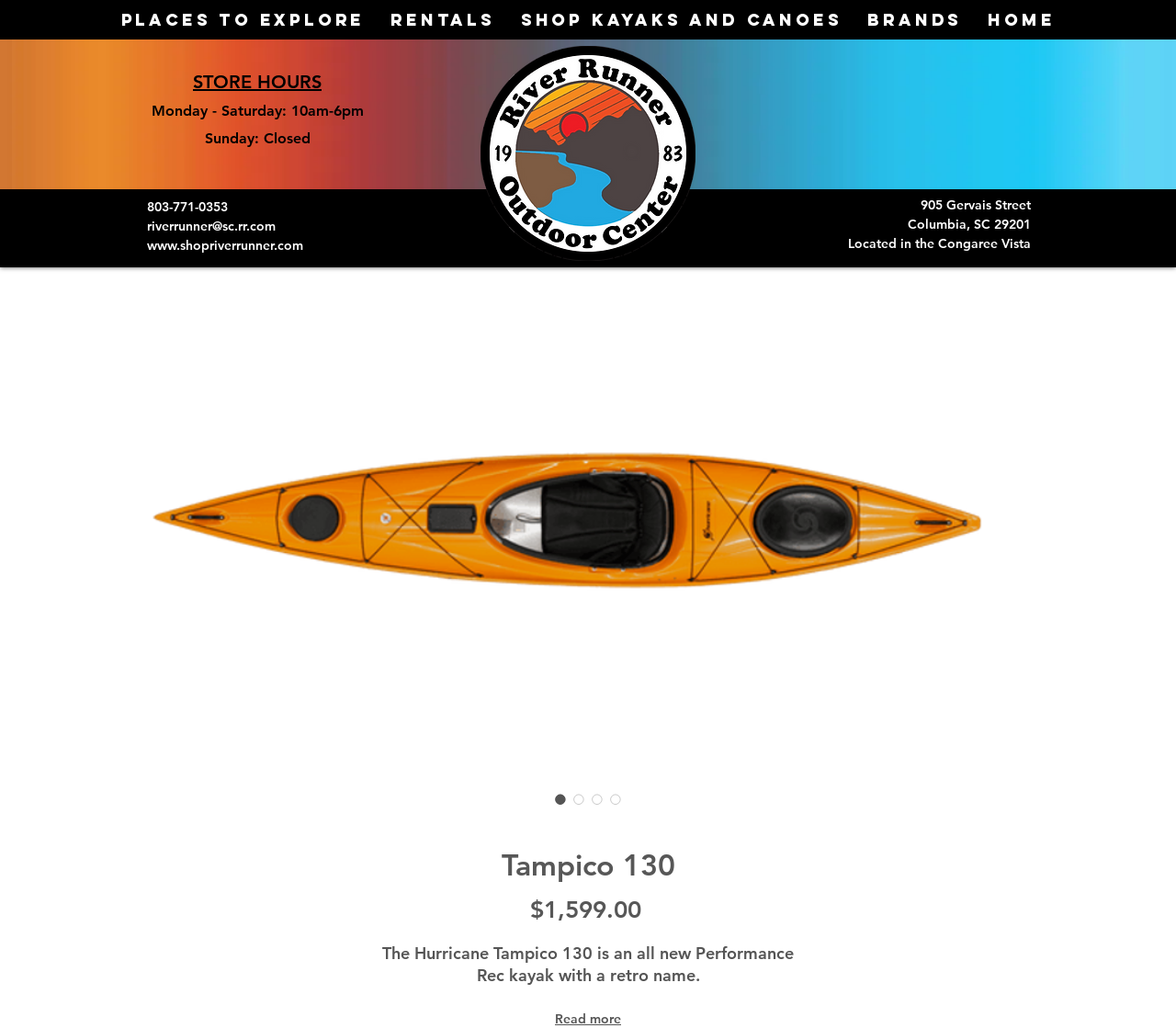What type of kayak is the Tampico 130?
Refer to the image and give a detailed answer to the query.

I found the answer by looking at the static text element with the description of the kayak, which mentions that the Tampico 130 is a 'Performance Rec kayak' with a retro name.